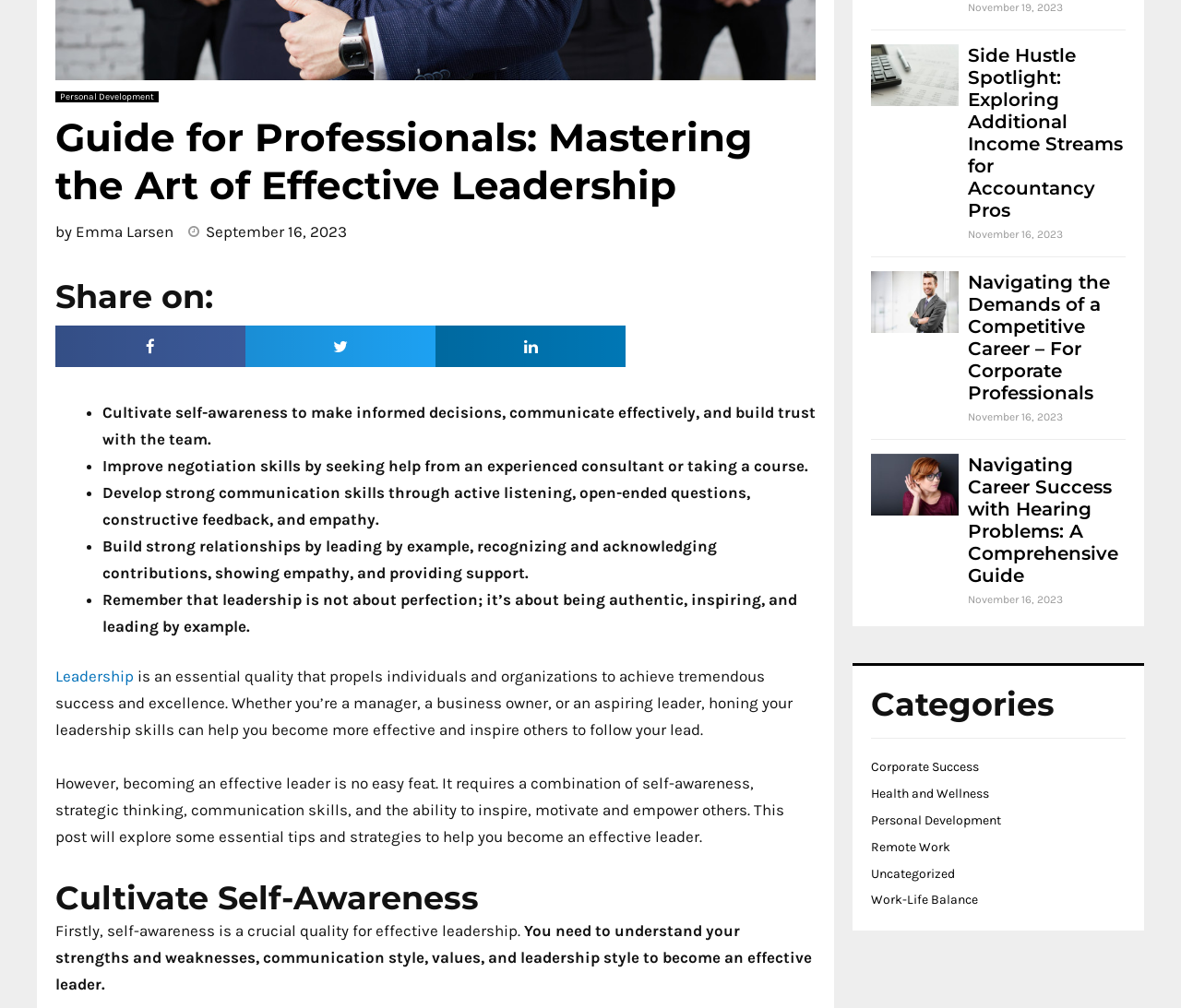Given the element description: "Personal Development", predict the bounding box coordinates of this UI element. The coordinates must be four float numbers between 0 and 1, given as [left, top, right, bottom].

[0.738, 0.806, 0.848, 0.821]